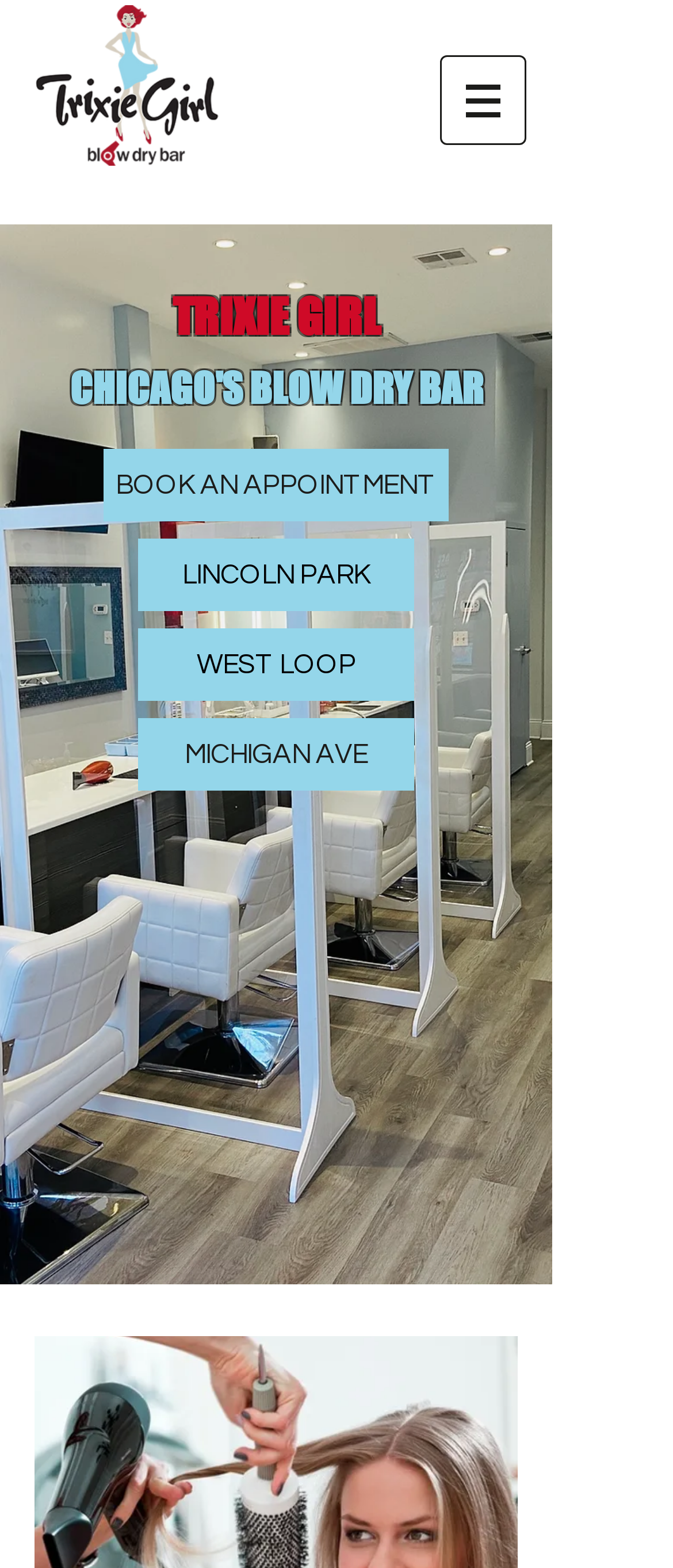Elaborate on the different components and information displayed on the webpage.

The webpage is for Trixie Girl Blow Dry Bar, a blow dry bar in Chicago. At the top left corner, there is a logo image of the brand, accompanied by a link. To the right of the logo, there is a navigation menu labeled "Site" with a button that has a popup menu. The navigation menu is situated near the top of the page.

Below the navigation menu, there is a large image that spans almost the entire width of the page. Above this image, there are two headings: "TRIXIE GIRL" and "CHICAGO'S BLOW DRY BAR", which are centered and positioned near the top of the page.

Under the headings, there are three links: "BOOK AN APPOINTMENT", "LINCOLN PARK", "WEST LOOP", and "MICHIGAN AVE", which are arranged vertically and positioned near the center of the page. These links are likely related to booking appointments or locations of the blow dry bar.

There are a total of 5 images on the page, including the logo, the navigation menu button, and the large image. There are also 5 links and 2 headings. The overall layout is organized, with clear headings and concise text.